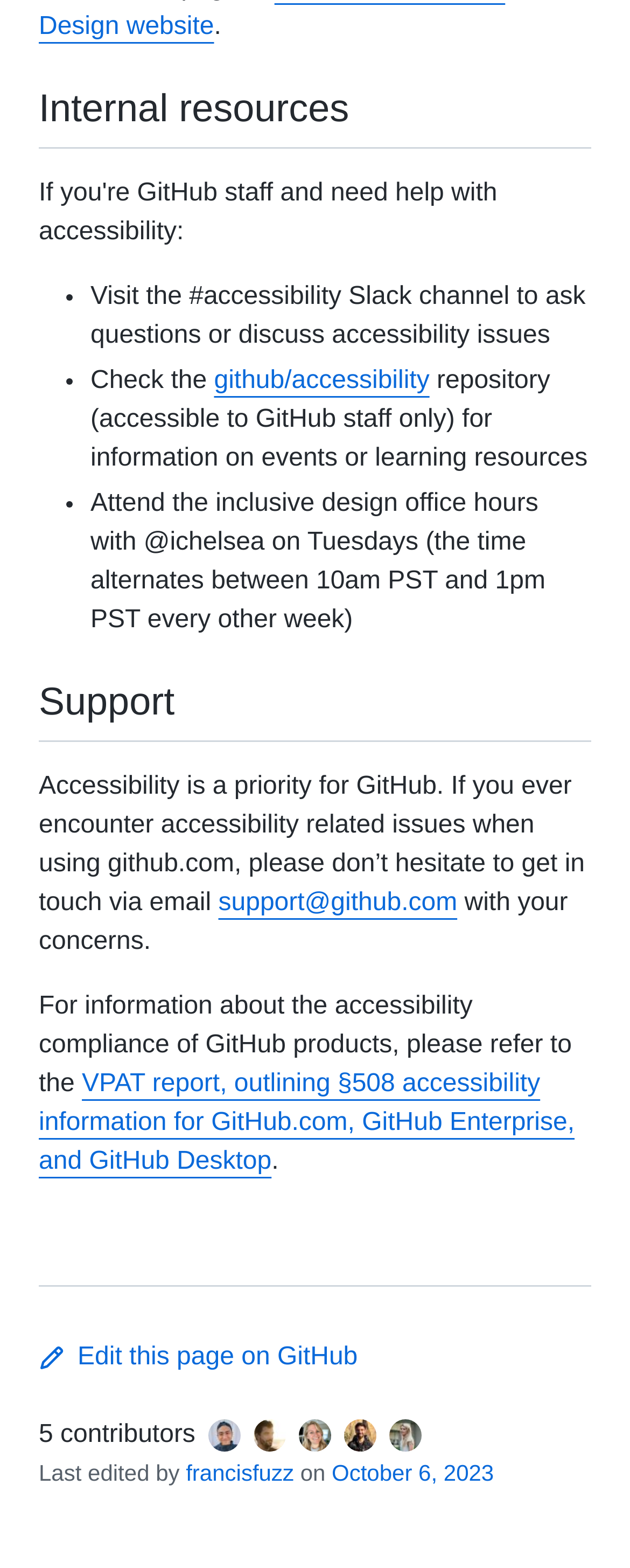Determine the bounding box coordinates of the region to click in order to accomplish the following instruction: "Check the github/accessibility repository". Provide the coordinates as four float numbers between 0 and 1, specifically [left, top, right, bottom].

[0.34, 0.234, 0.682, 0.252]